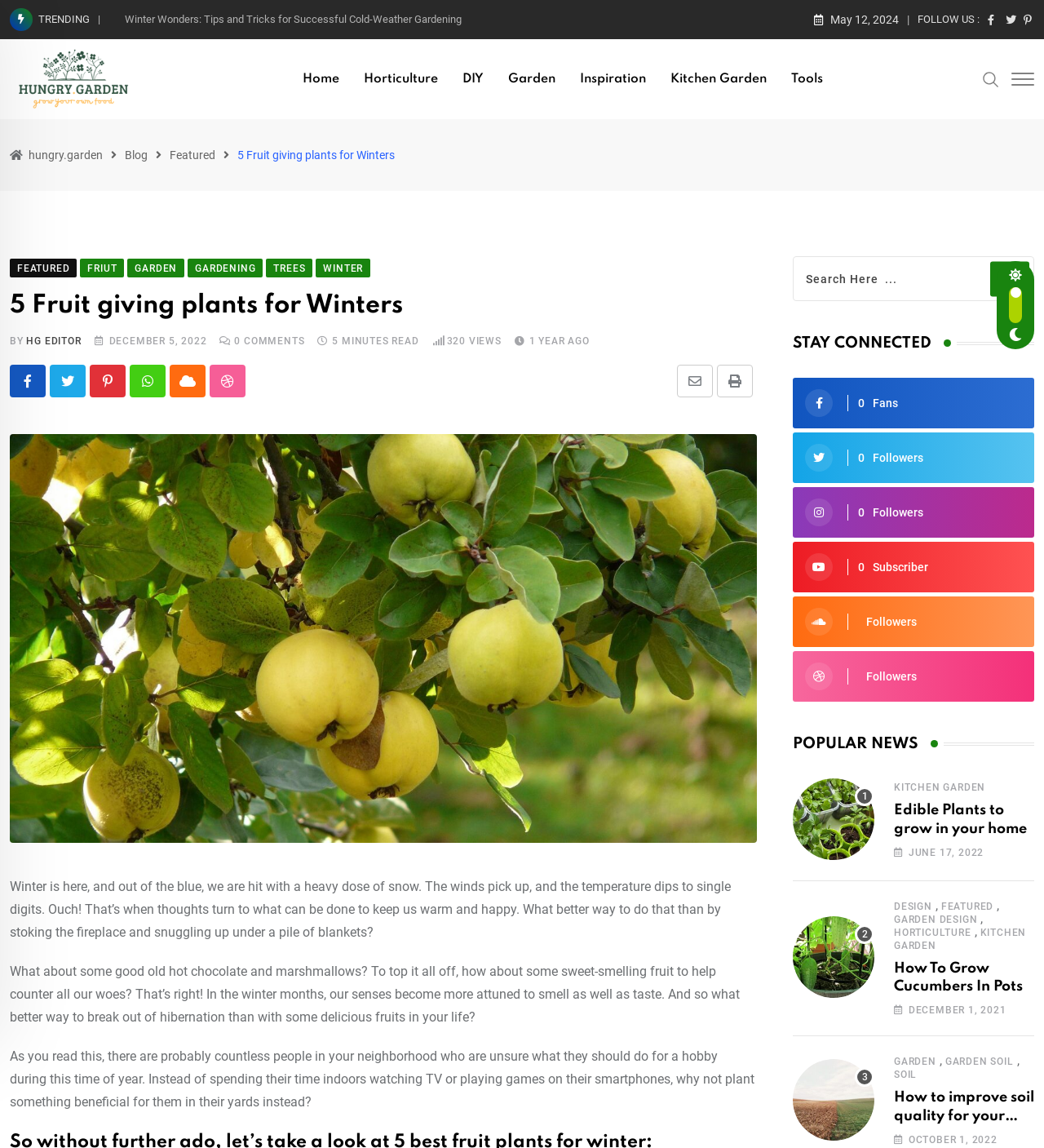Identify the first-level heading on the webpage and generate its text content.

5 Fruit giving plants for Winters